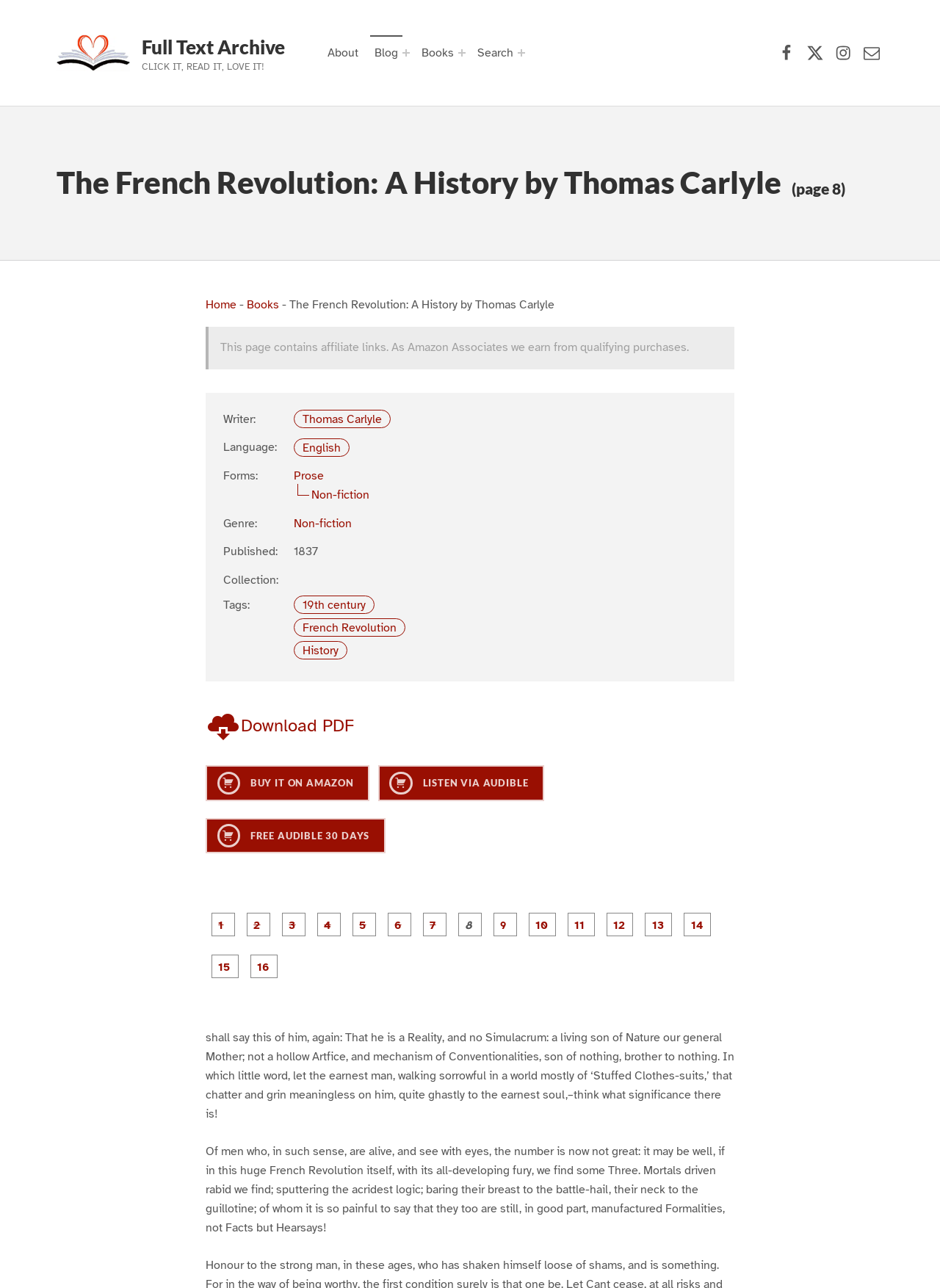Using the provided element description, identify the bounding box coordinates as (top-left x, top-left y, bottom-right x, bottom-right y). Ensure all values are between 0 and 1. Description: FREE Audible 30 days

[0.219, 0.635, 0.41, 0.663]